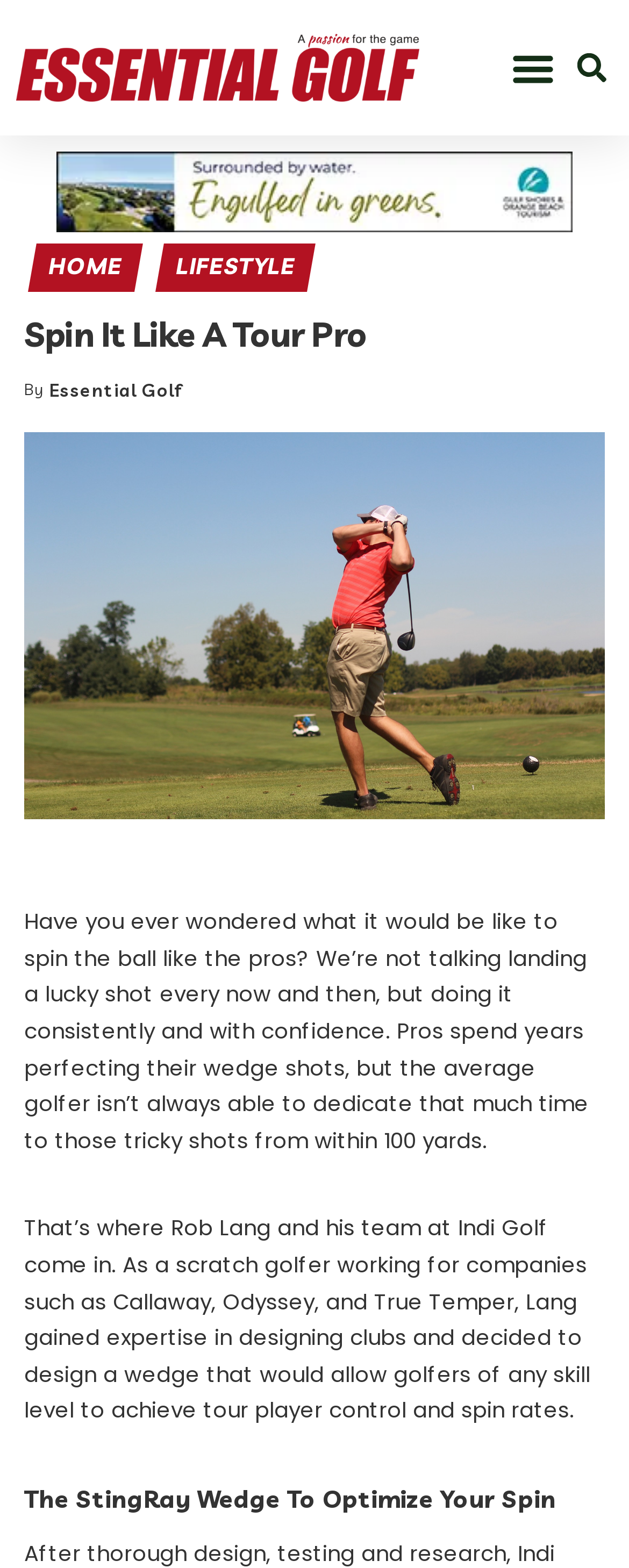What is the benefit of using the StingRay wedge?
Based on the screenshot, give a detailed explanation to answer the question.

The text states that the StingRay wedge allows golfers of any skill level to achieve tour player control and spin rates, which is the benefit of using this wedge.